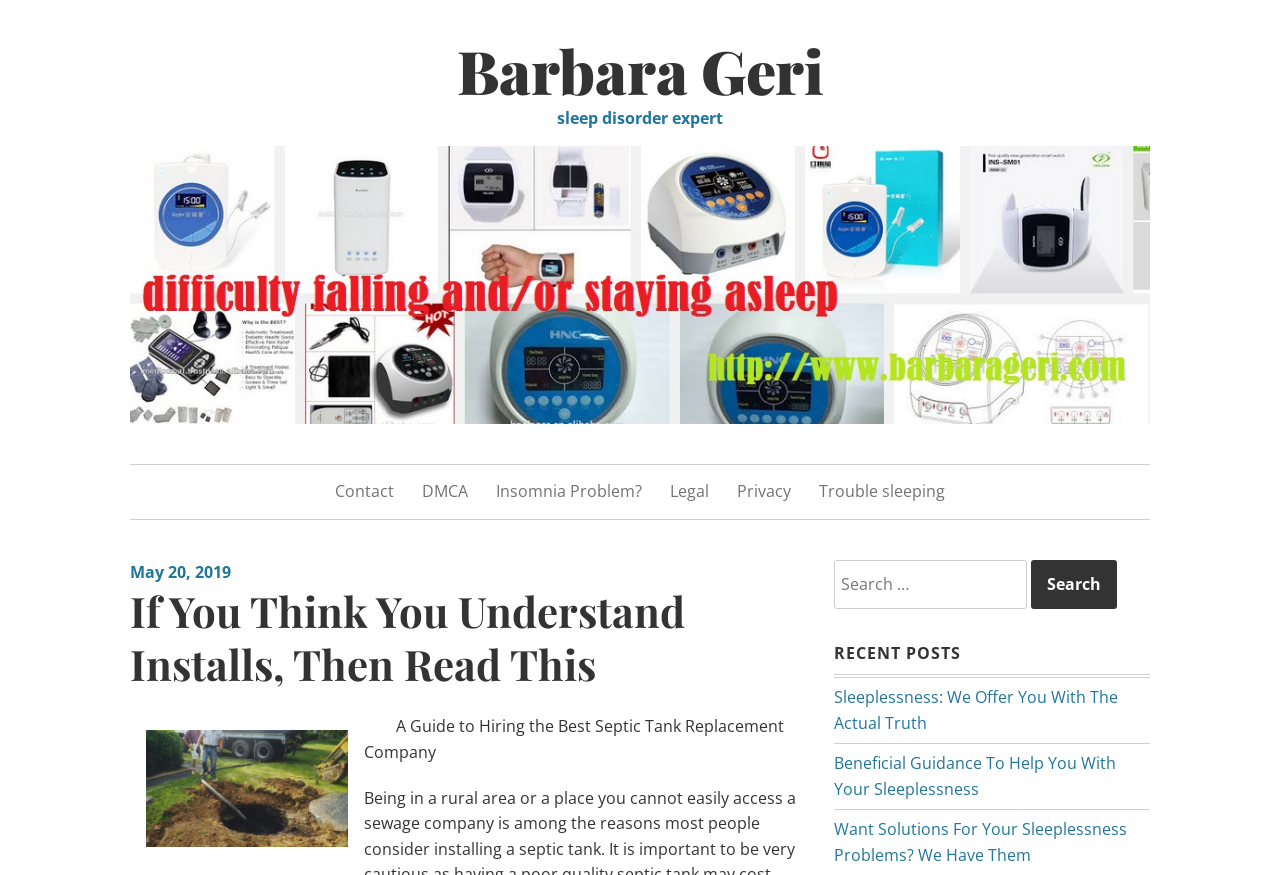Indicate the bounding box coordinates of the element that must be clicked to execute the instruction: "Click on the author's name". The coordinates should be given as four float numbers between 0 and 1, i.e., [left, top, right, bottom].

[0.357, 0.034, 0.643, 0.126]